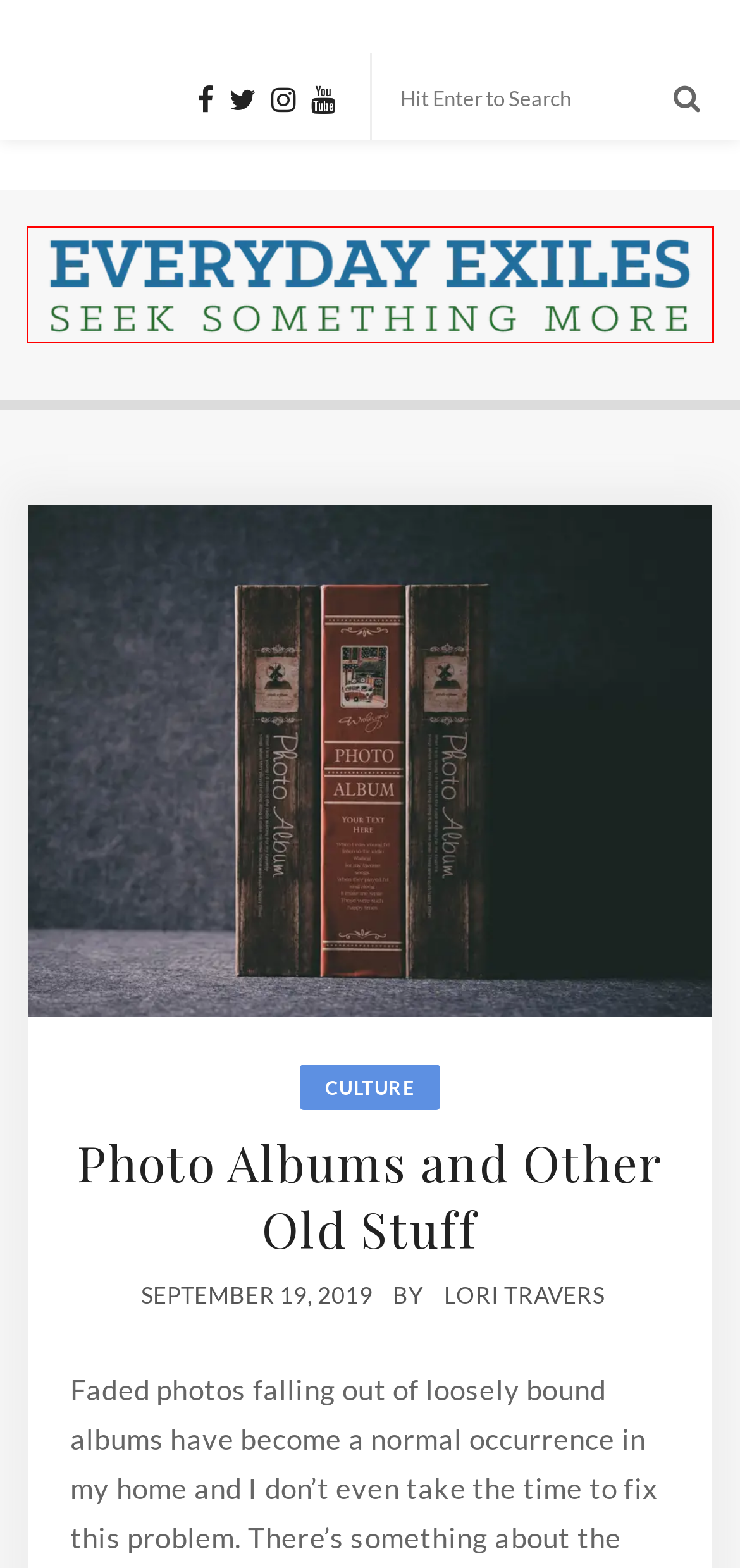You have a screenshot of a webpage with a red bounding box highlighting a UI element. Your task is to select the best webpage description that corresponds to the new webpage after clicking the element. Here are the descriptions:
A. Everyday Exiles – Everyday Exiles – Seek Something More
B. Lori Travers – Everyday Exiles
C. Culture – Everyday Exiles
D. It Happened One Christmas – Everyday Exiles
E. Podcast – Everyday Exiles
F. New Year, New Me…? – Everyday Exiles
G. Advent Series – Everyday Exiles
H. Leadership – Everyday Exiles

A